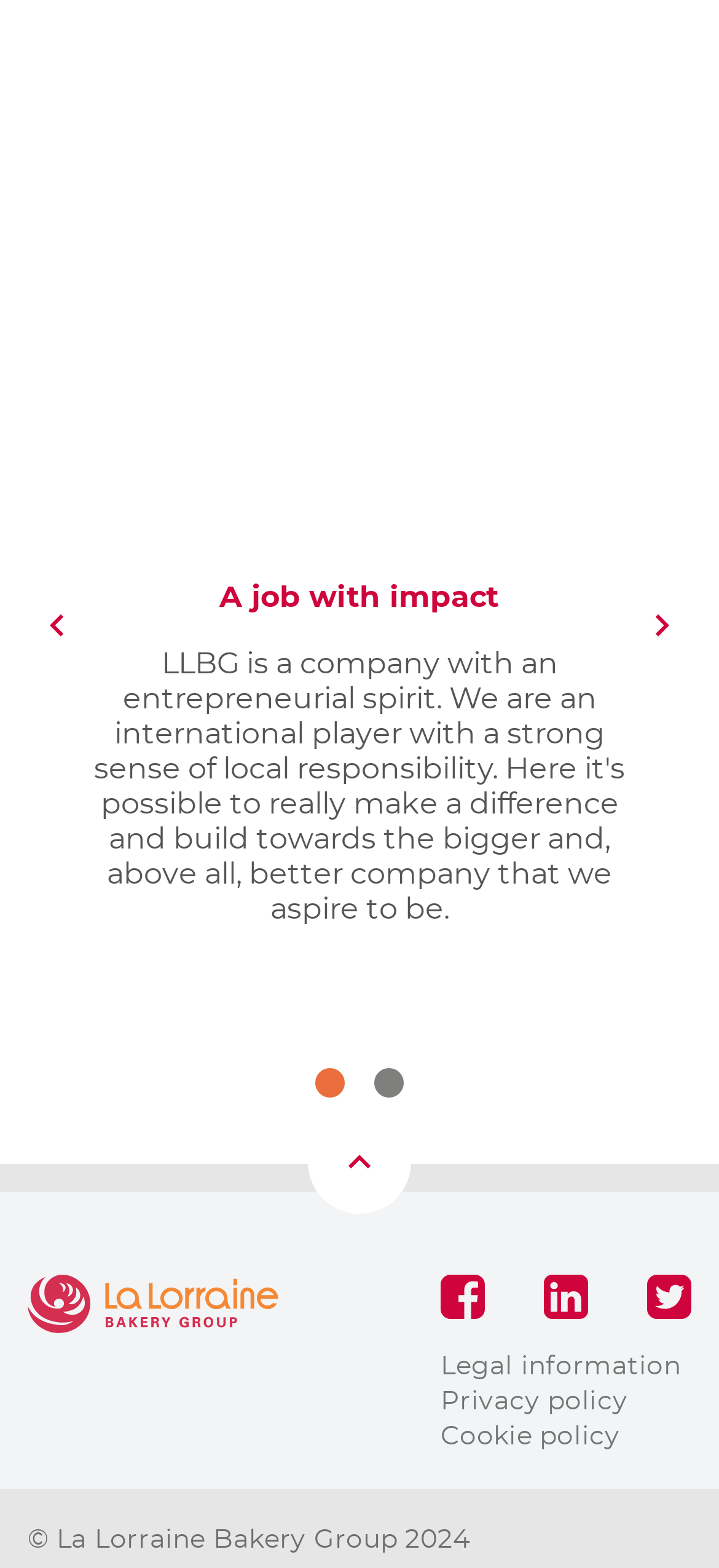Provide your answer in a single word or phrase: 
What is the text on the top-left heading?

A job with impact